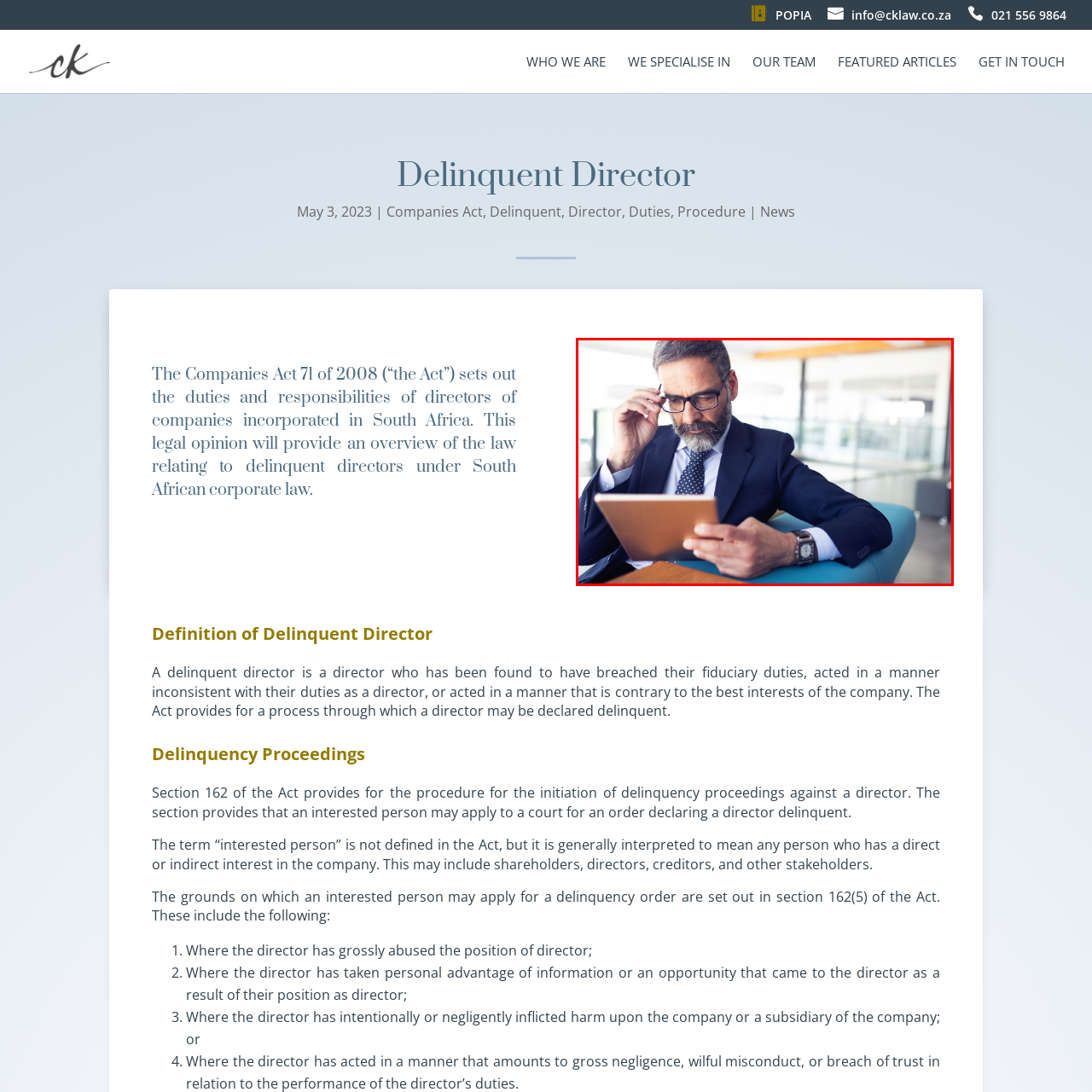Concentrate on the image inside the red border and answer the question in one word or phrase: 
What is the man holding in his hands?

tablet device